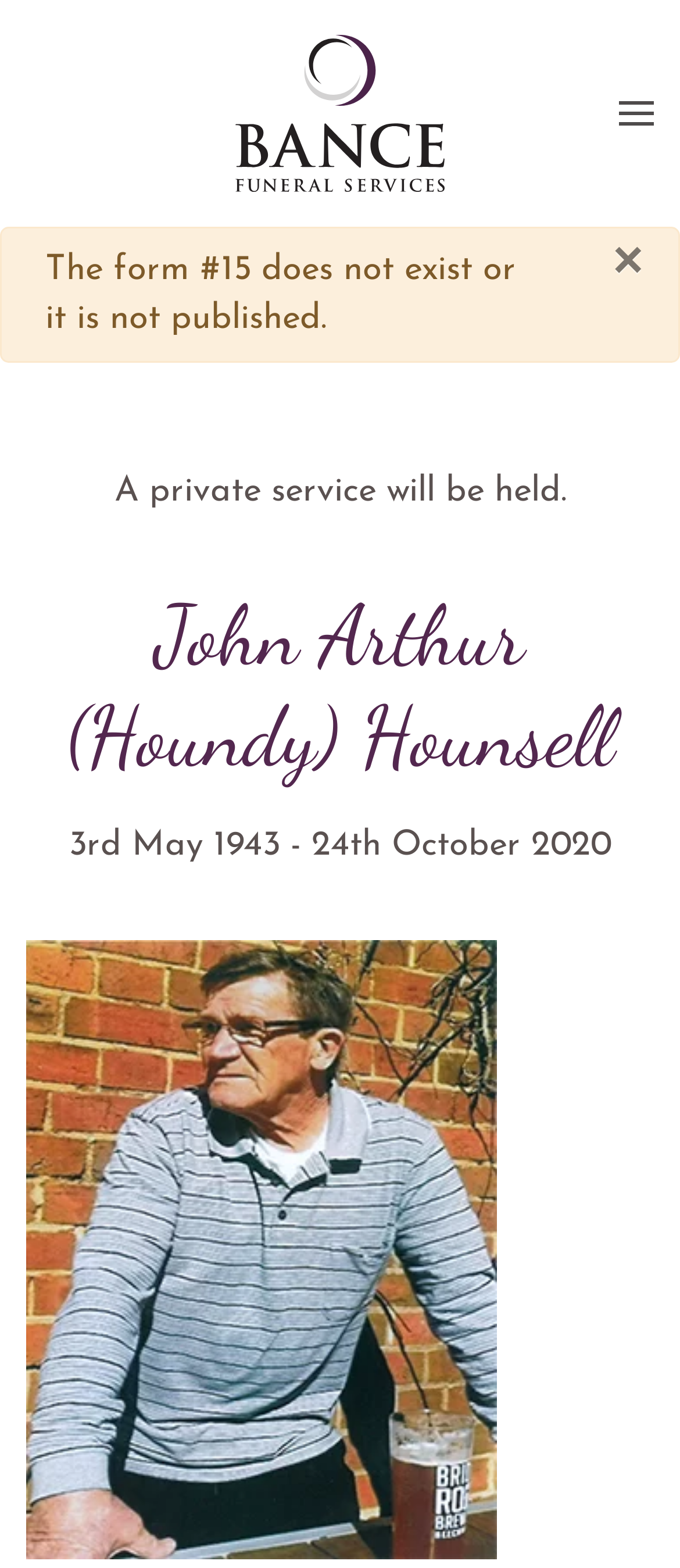Can you give a comprehensive explanation to the question given the content of the image?
What is the warning message on the webpage?

I found an alert element on the webpage with the text 'The form #15 does not exist or it is not published.', which is likely to be a warning message to the user.